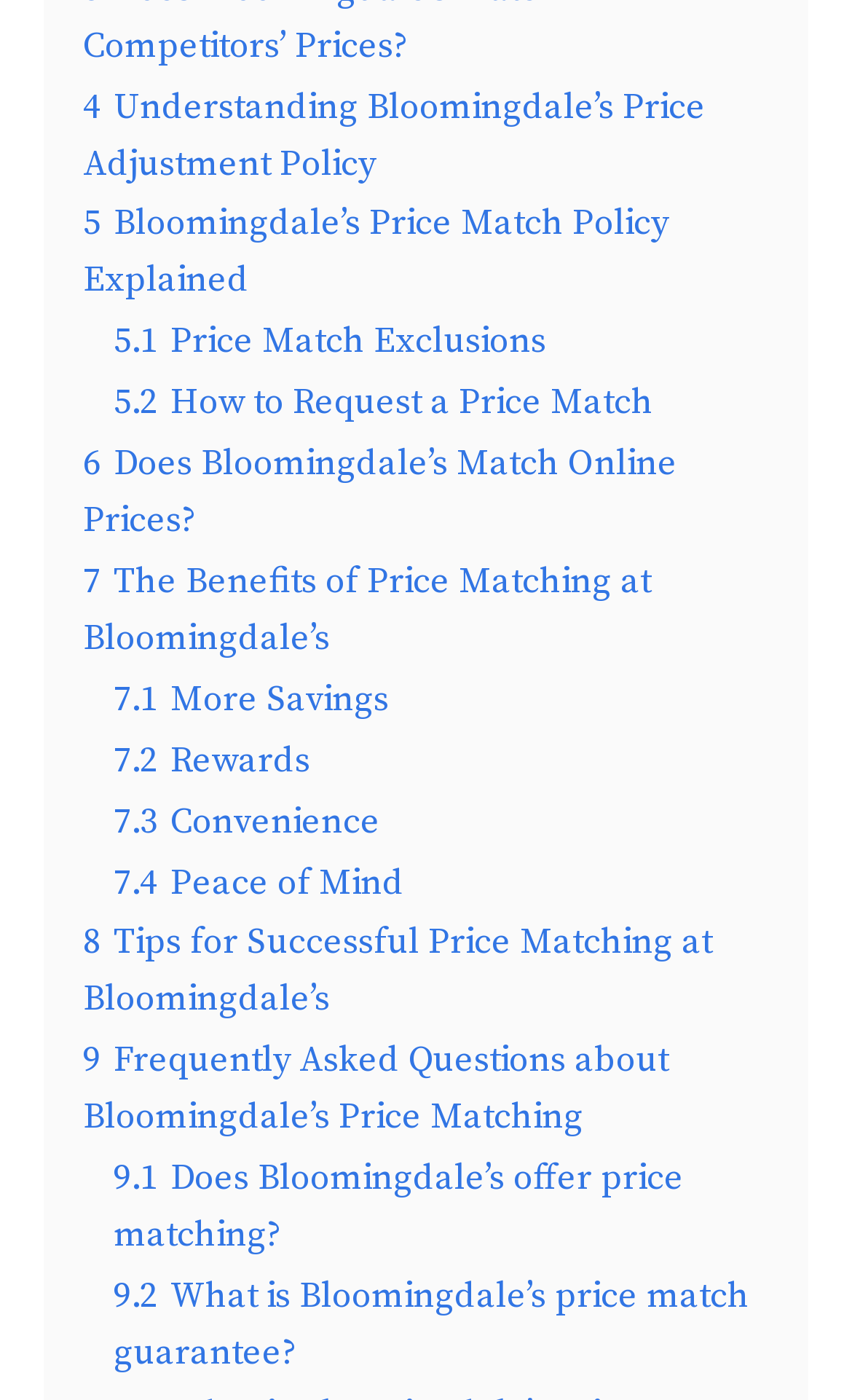What is the last topic discussed on this webpage?
Using the image, provide a concise answer in one word or a short phrase.

Frequently Asked Questions